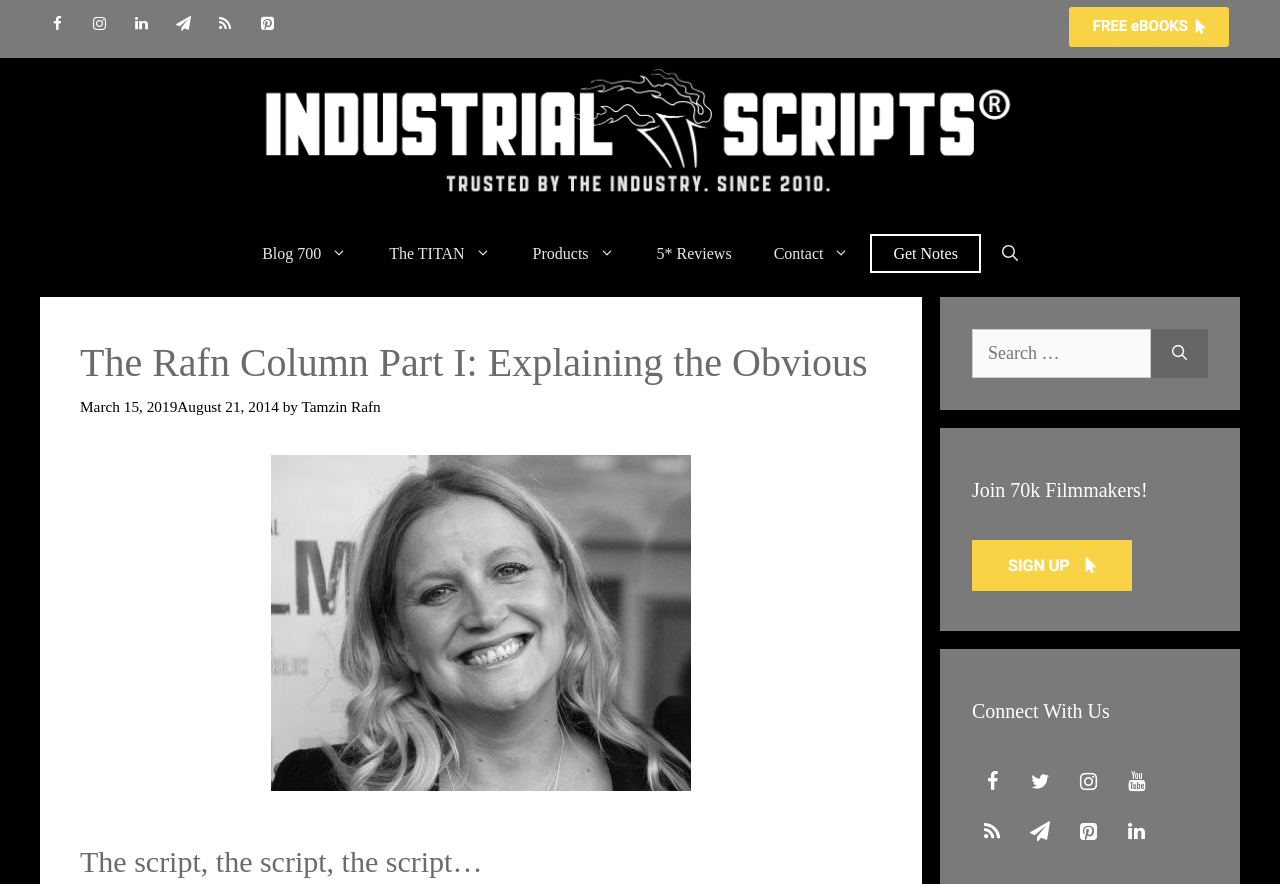Identify and extract the main heading of the webpage.

The Rafn Column Part I: Explaining the Obvious